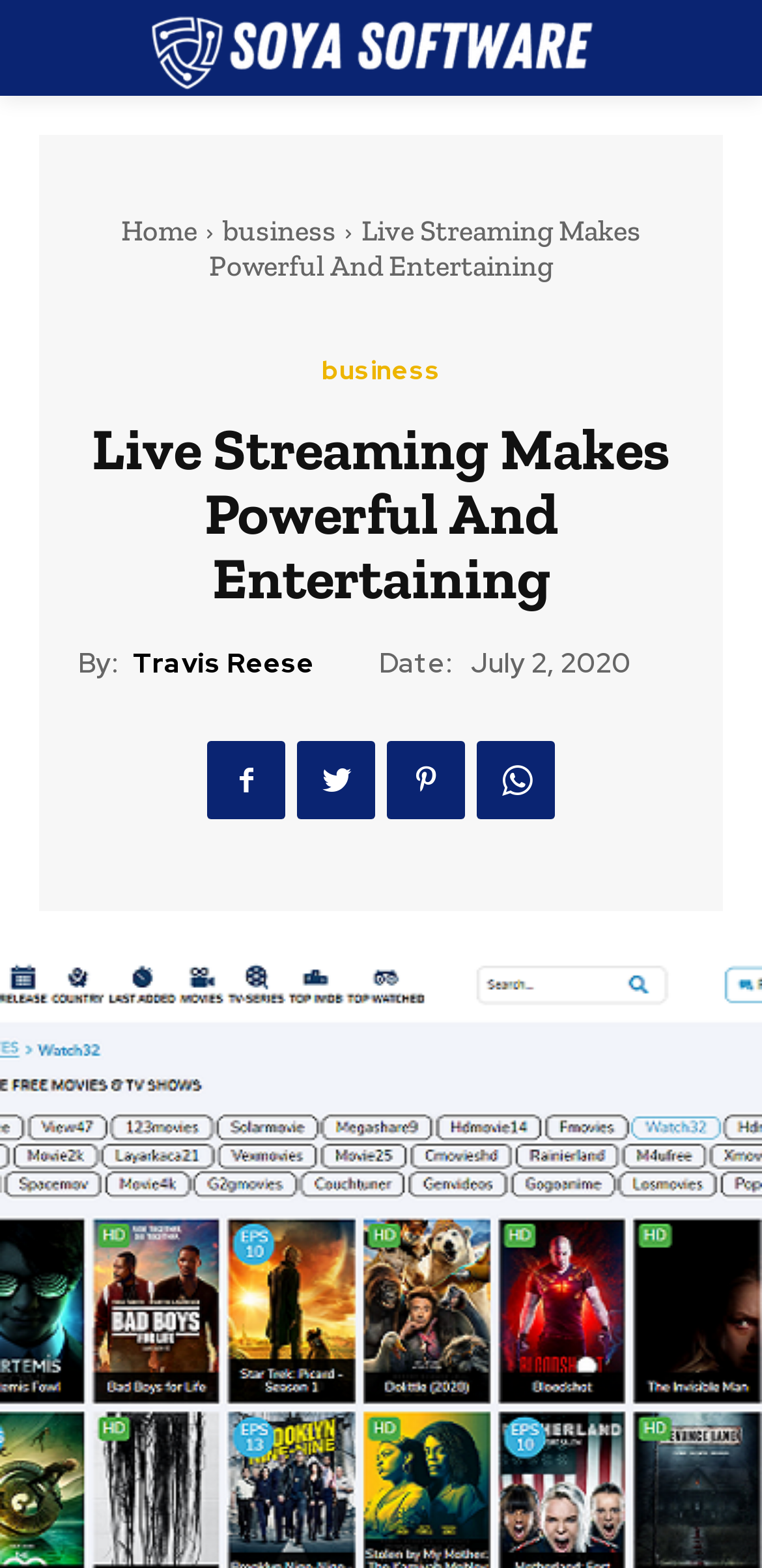With reference to the image, please provide a detailed answer to the following question: How many social media links are there?

There are four social media links located at the bottom of the webpage, represented by icons. They are Facebook, Twitter, LinkedIn, and Instagram.